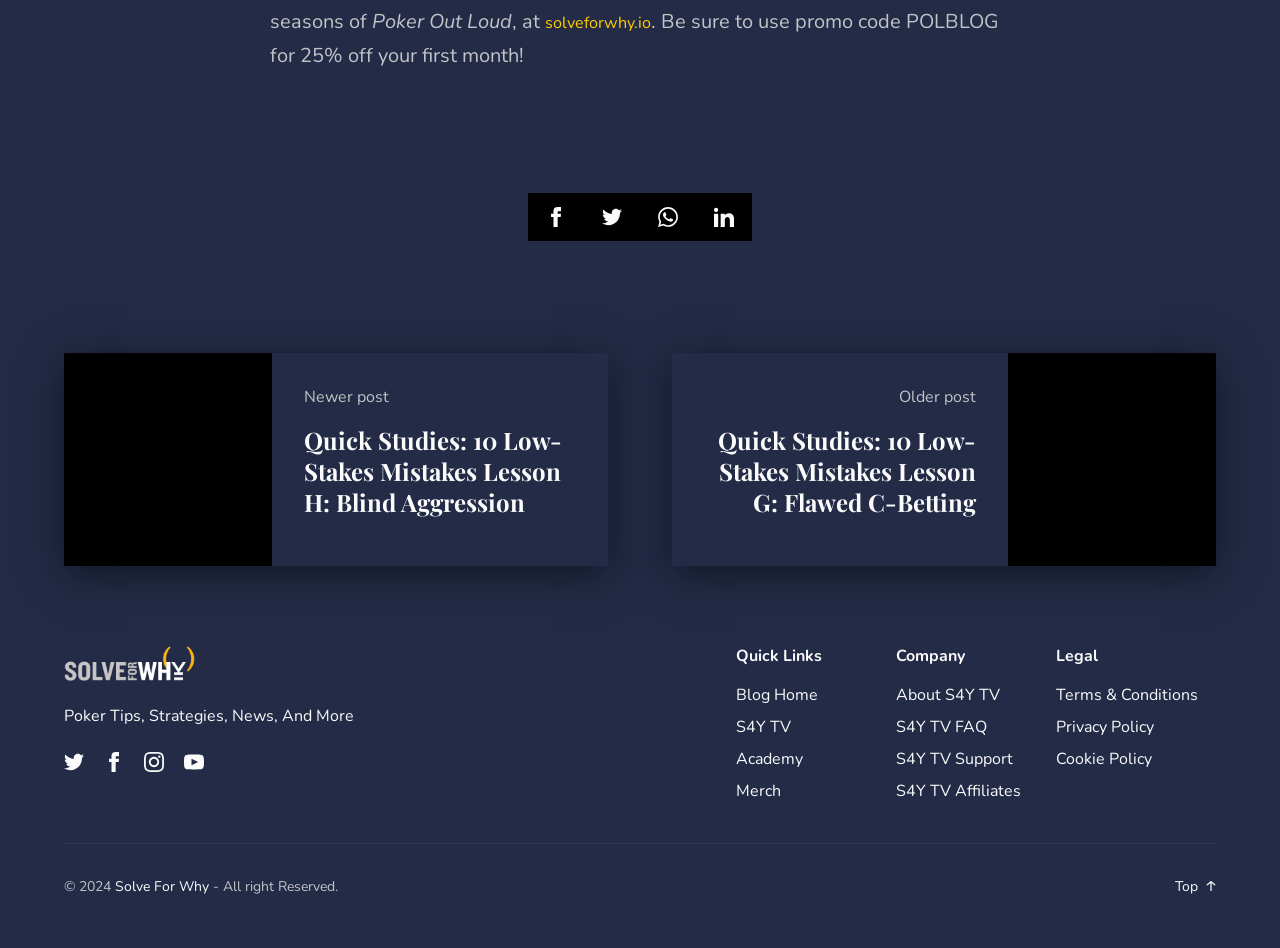Determine the bounding box coordinates of the clickable region to carry out the instruction: "Go to Academy".

[0.575, 0.808, 0.7, 0.834]